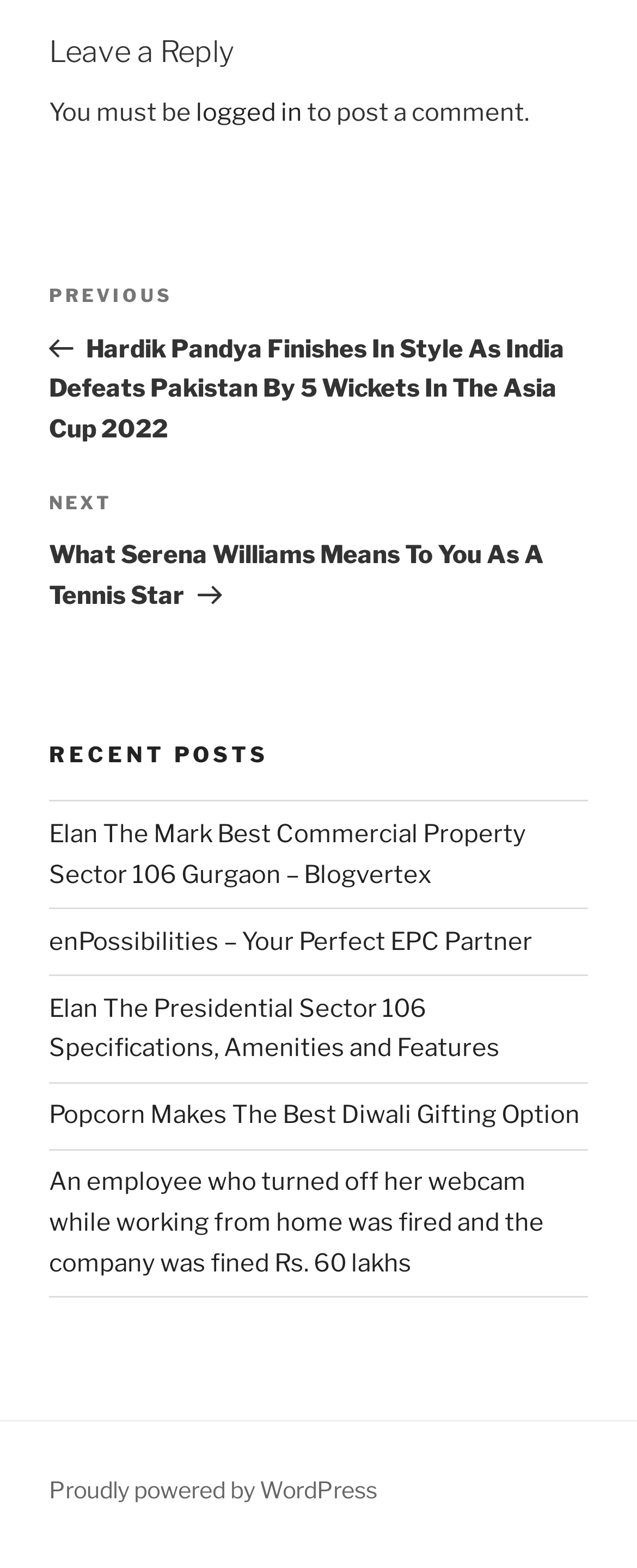What is the platform powering this website?
Refer to the screenshot and deliver a thorough answer to the question presented.

I found the link 'Proudly powered by WordPress' at the bottom of the webpage, which indicates that the platform powering this website is WordPress.